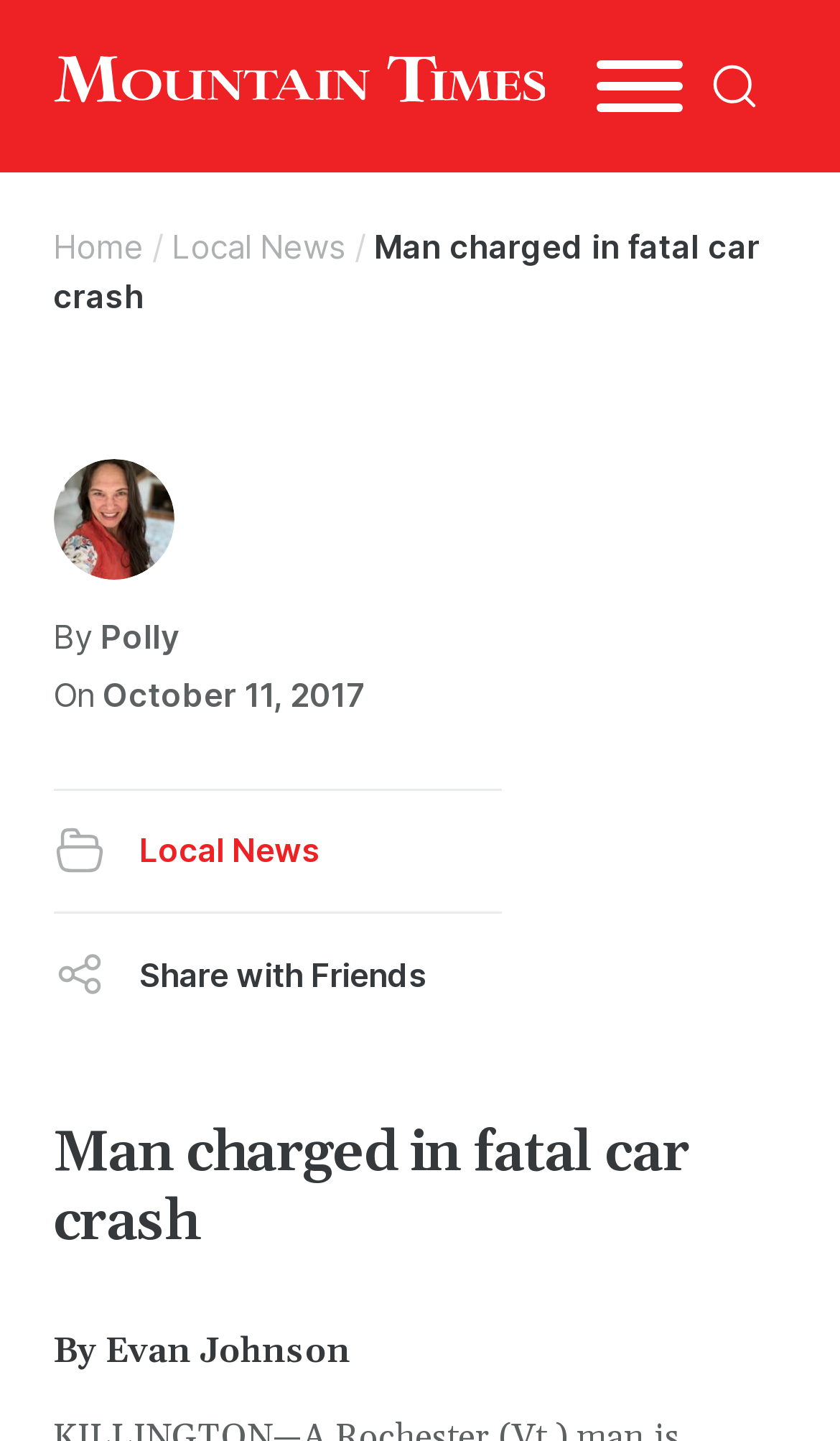Identify the bounding box coordinates of the clickable region to carry out the given instruction: "Open menu".

[0.711, 0.024, 0.814, 0.096]